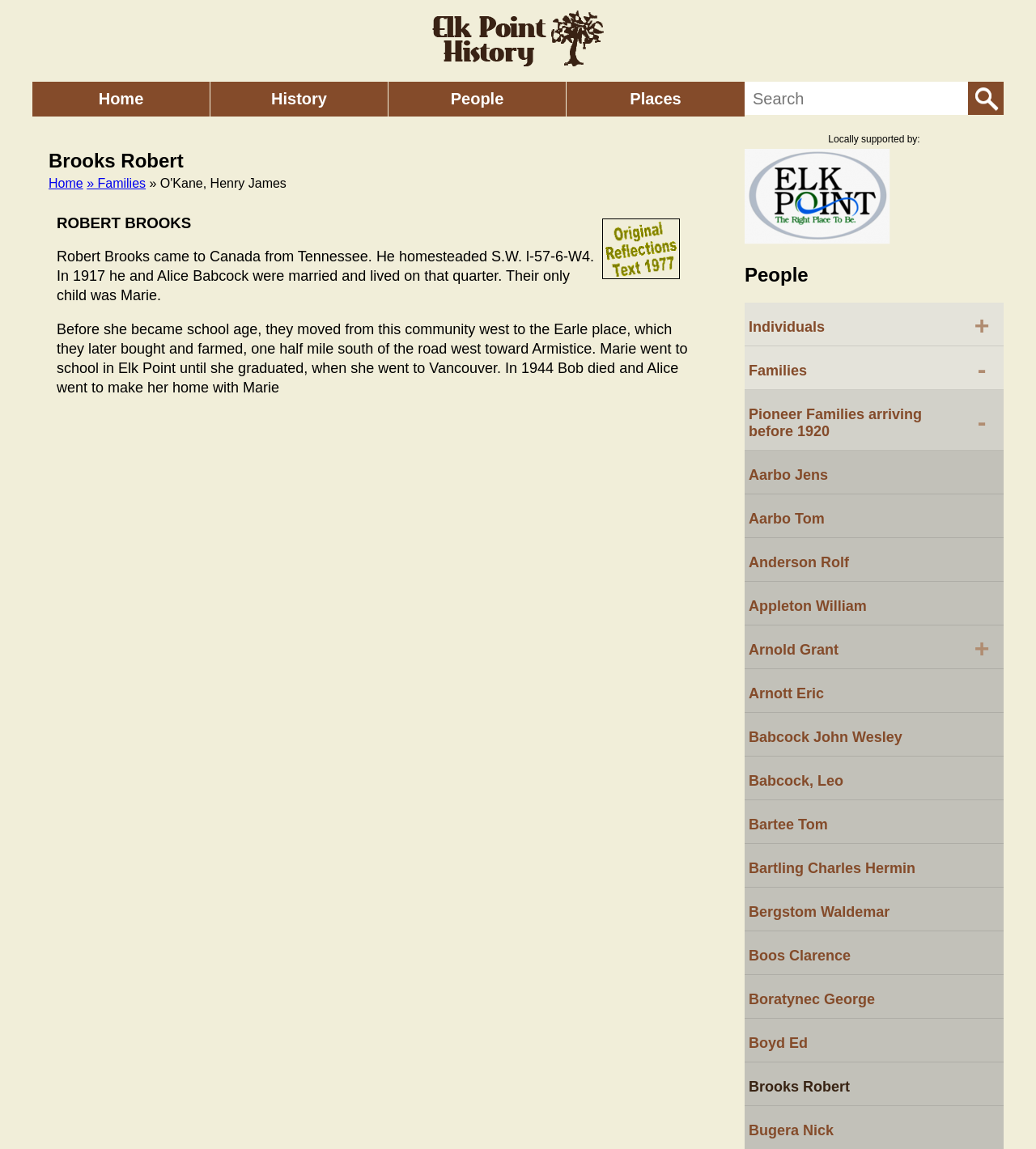What is the relationship between Robert Brooks and Alice Babcock?
Using the information from the image, answer the question thoroughly.

I determined the answer by reading the biography of Robert Brooks, which states that 'In 1917 he and Alice Babcock were married and lived on that quarter'.